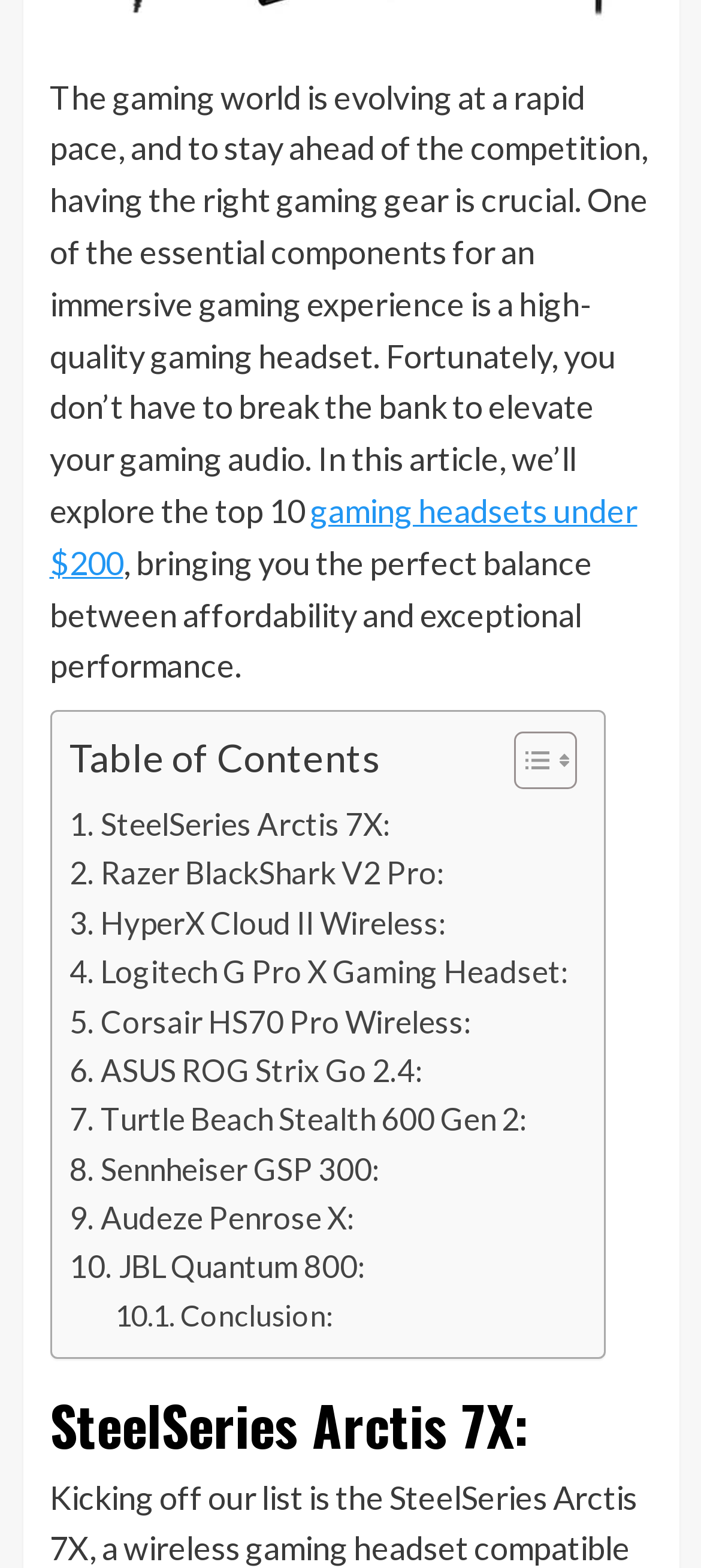How many gaming headsets are listed in the article?
Provide a comprehensive and detailed answer to the question.

I counted the number of links in the table of contents, and there are 10 links, each corresponding to a different gaming headset.